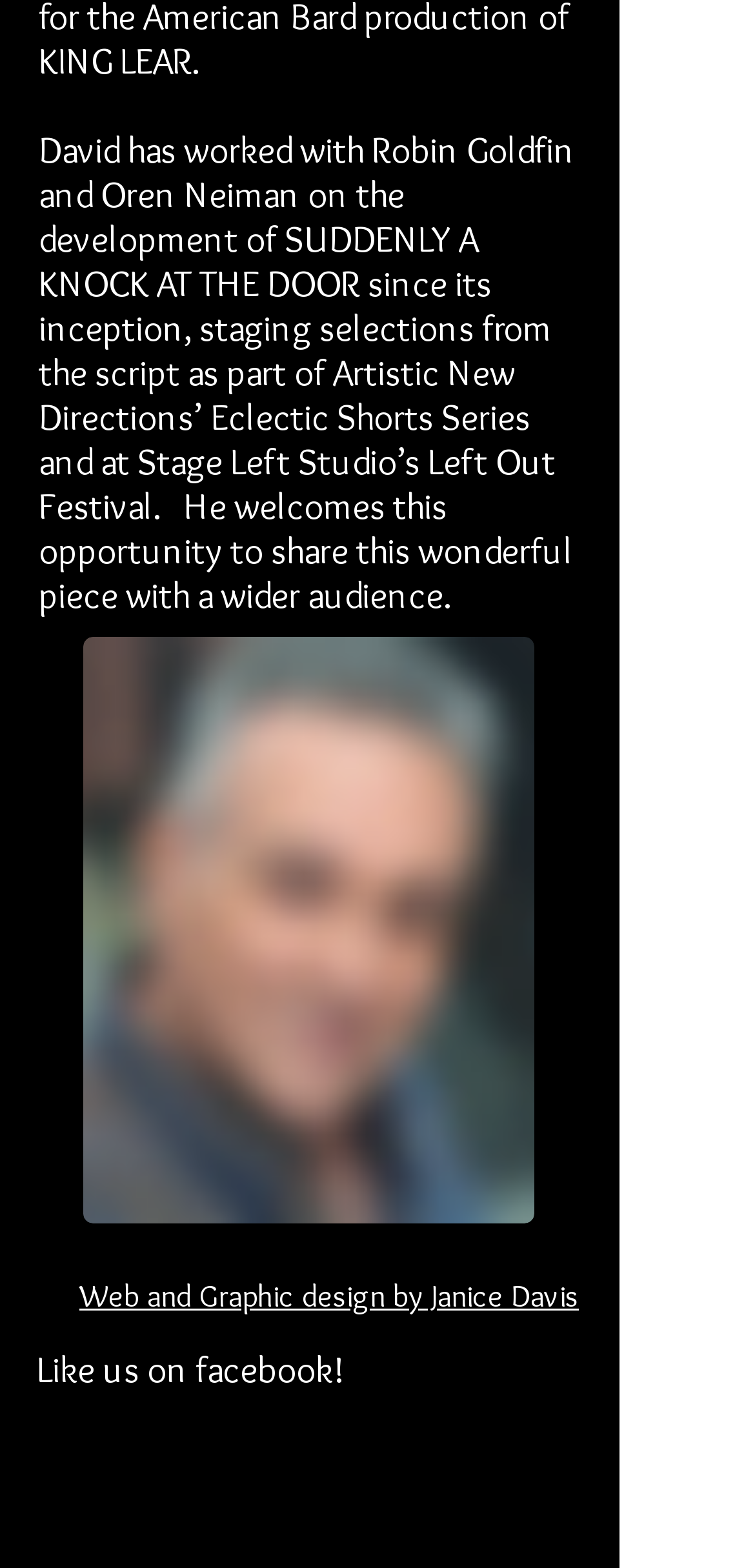Refer to the image and offer a detailed explanation in response to the question: What is the name of the festival mentioned?

The StaticText element with bounding box coordinates [0.051, 0.081, 0.762, 0.394] mentions that David staged selections from the script at Stage Left Studio’s Left Out Festival, indicating that Left Out Festival is the name of the festival mentioned.